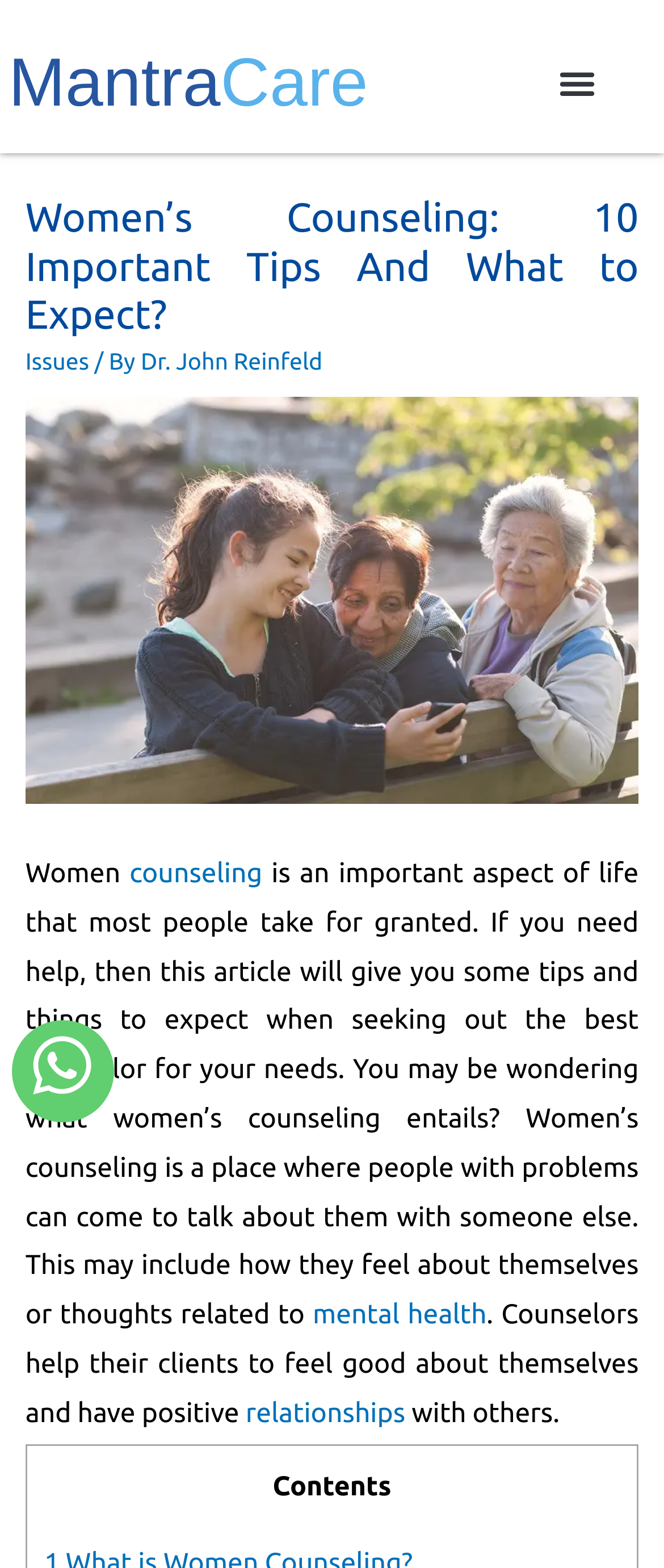Illustrate the webpage with a detailed description.

The webpage is about women counseling, providing tips and information on what to expect when seeking a counselor. At the top left, there is a link to "MantraCare" and a "Menu Toggle" button to the top right. Below the top section, there is a header with the title "Women’s Counseling: 10 Important Tips And What to Expect?" followed by a subtitle "Issues / By Dr. John Reinfeld". 

An image related to the importance of women counseling is displayed below the title section, taking up most of the width. Below the image, there is a paragraph of text that explains the importance of counseling, mentioning that it's a place where people can talk about their problems and feelings with someone else. The text also includes links to related topics such as "counseling", "mental health", and "relationships". 

At the bottom of the page, there is a section labeled "Contents", which may provide an outline or summary of the article's content. Overall, the webpage appears to be an informative article about women's counseling, with a clear title, relevant image, and descriptive text.